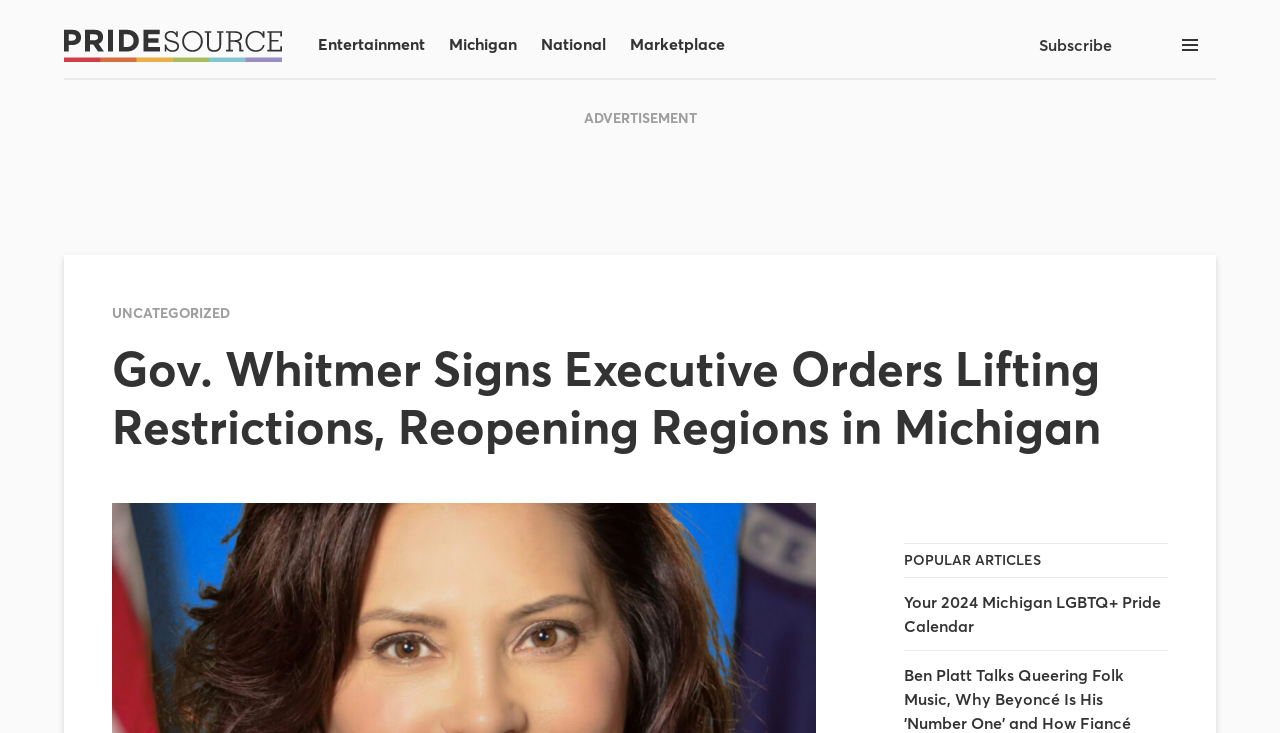What is the purpose of the button on the top right corner?
Please provide a single word or phrase answer based on the image.

Menu